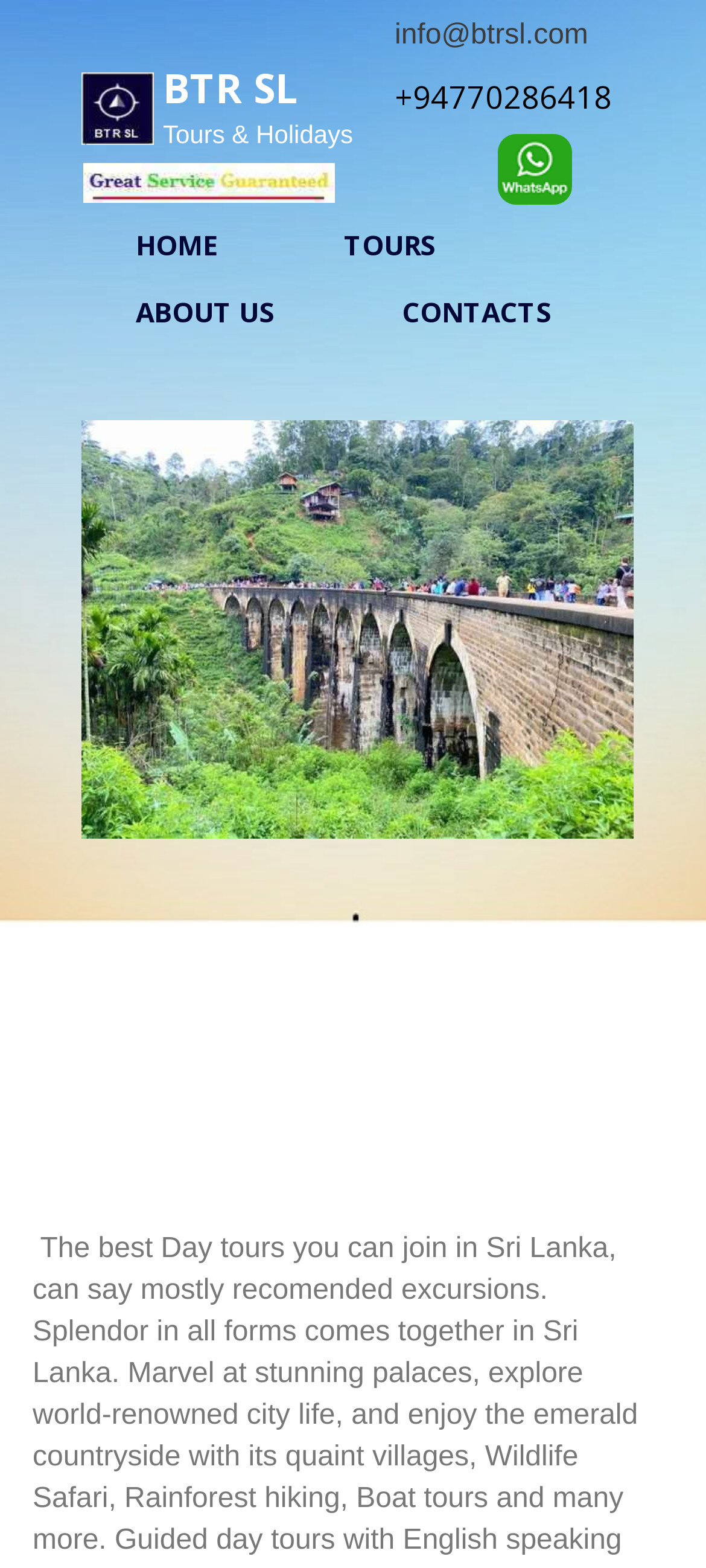Using the provided description alt="gallery/whats app", find the bounding box coordinates for the UI element. Provide the coordinates in (top-left x, top-left y, bottom-right x, bottom-right y) format, ensuring all values are between 0 and 1.

[0.705, 0.085, 0.811, 0.131]